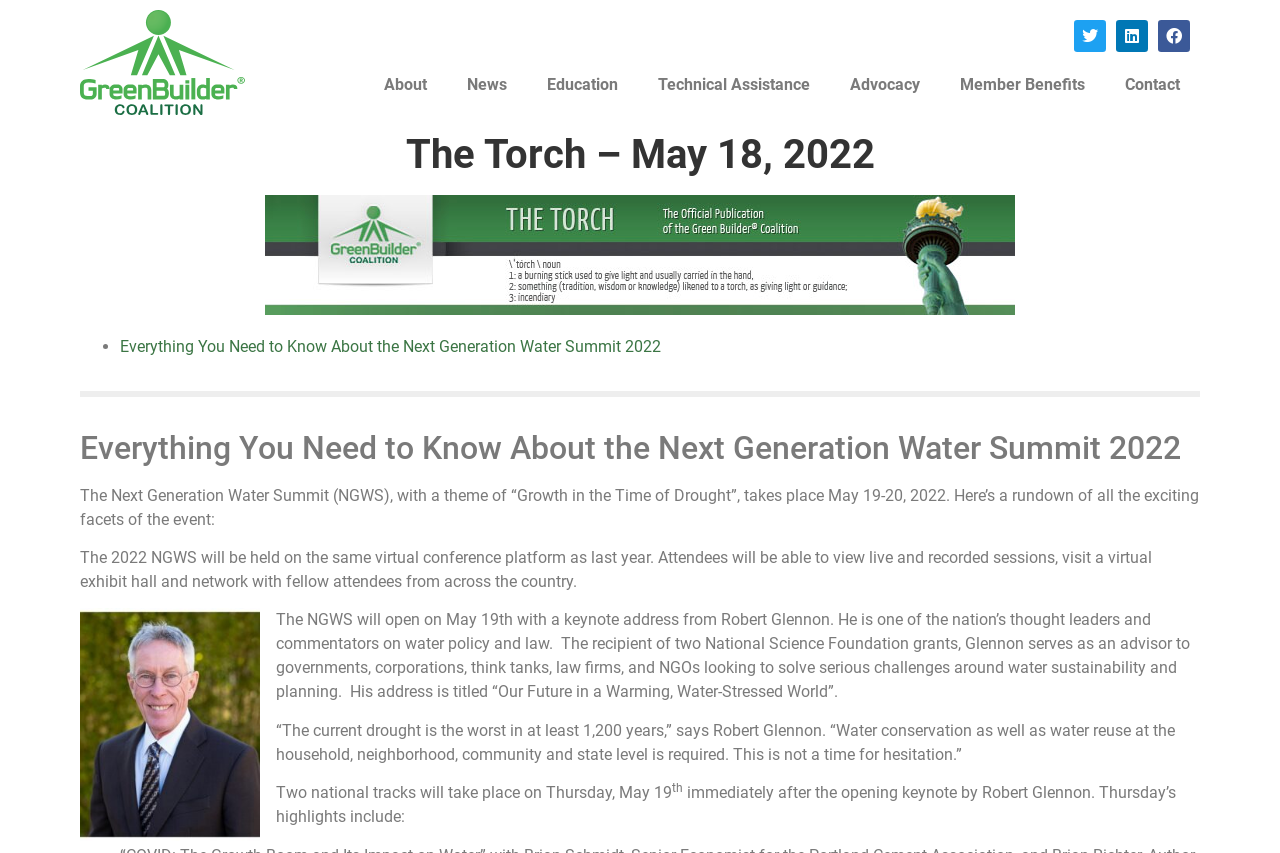What is the theme of the Next Generation Water Summit 2022?
Could you give a comprehensive explanation in response to this question?

I found the answer by reading the text on the webpage, specifically the sentence 'The Next Generation Water Summit (NGWS), with a theme of “Growth in the Time of Drought”, takes place May 19-20, 2022.'